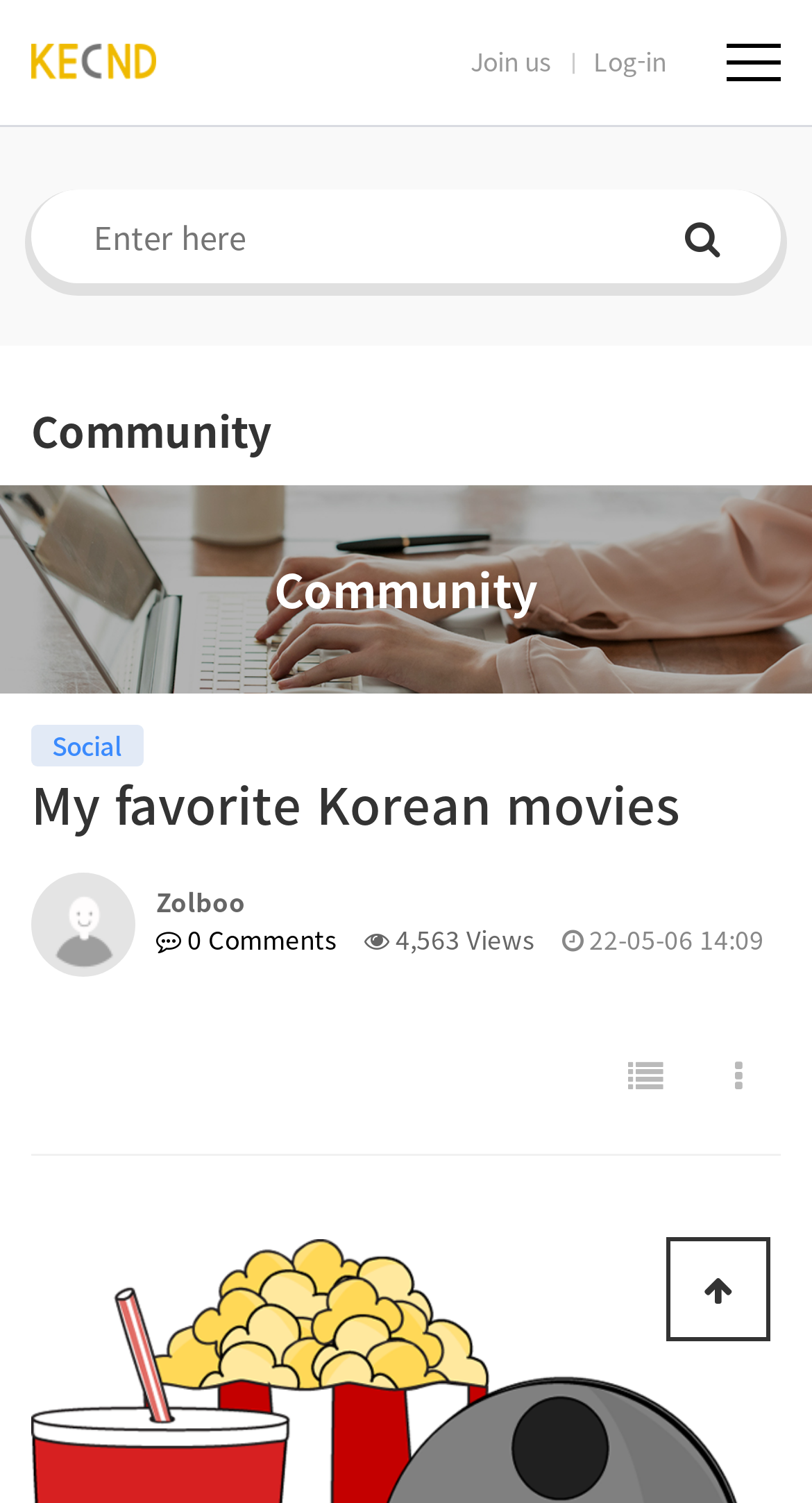Locate the bounding box coordinates of the area to click to fulfill this instruction: "Check the 'Official Website for Illinois-Raised, Georgia Author, Angie Gallion' heading". The bounding box should be presented as four float numbers between 0 and 1, in the order [left, top, right, bottom].

None